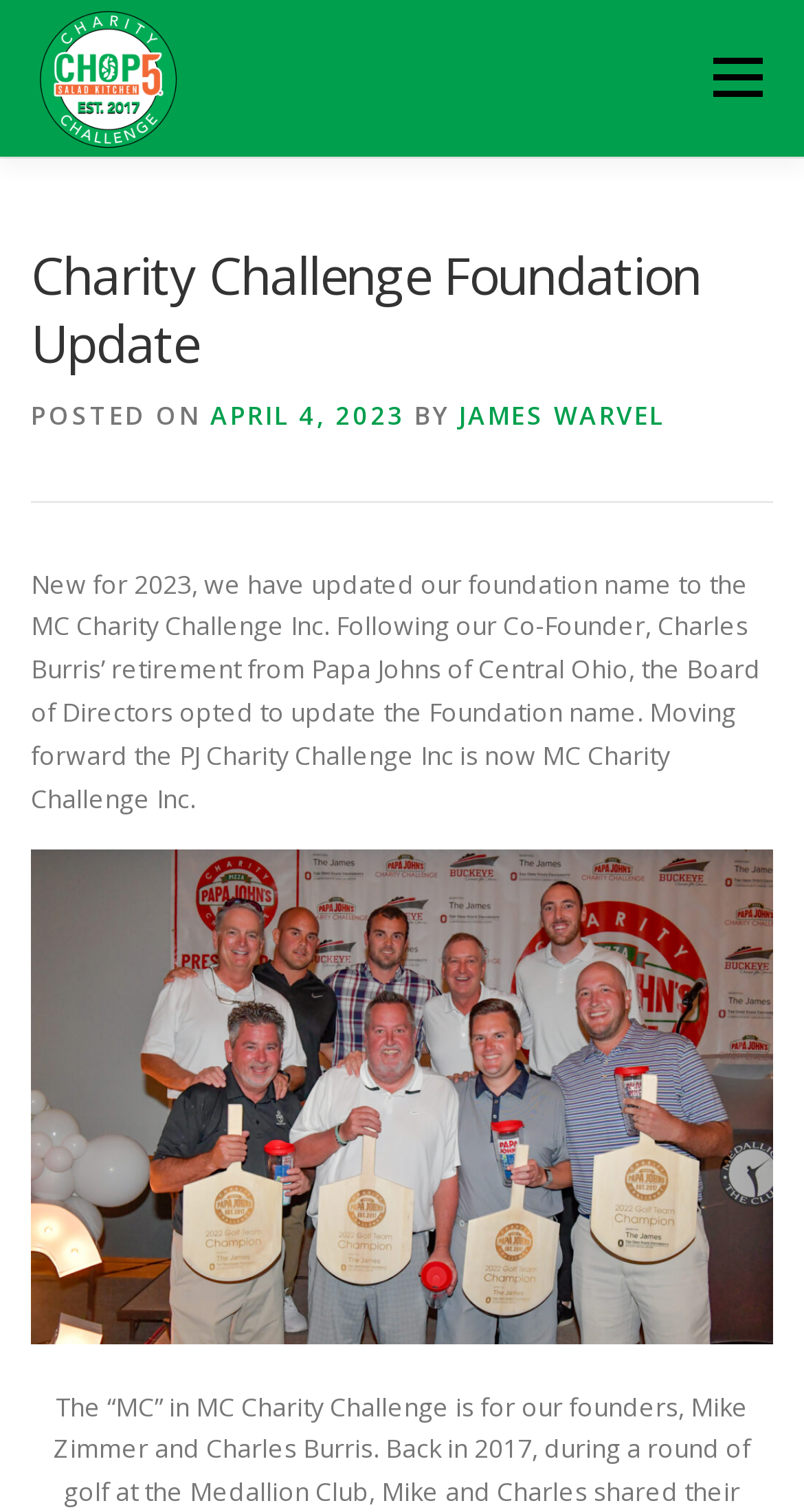Determine the bounding box coordinates for the clickable element required to fulfill the instruction: "View the 2024 EVENT page". Provide the coordinates as four float numbers between 0 and 1, i.e., [left, top, right, bottom].

[0.038, 0.104, 0.315, 0.206]